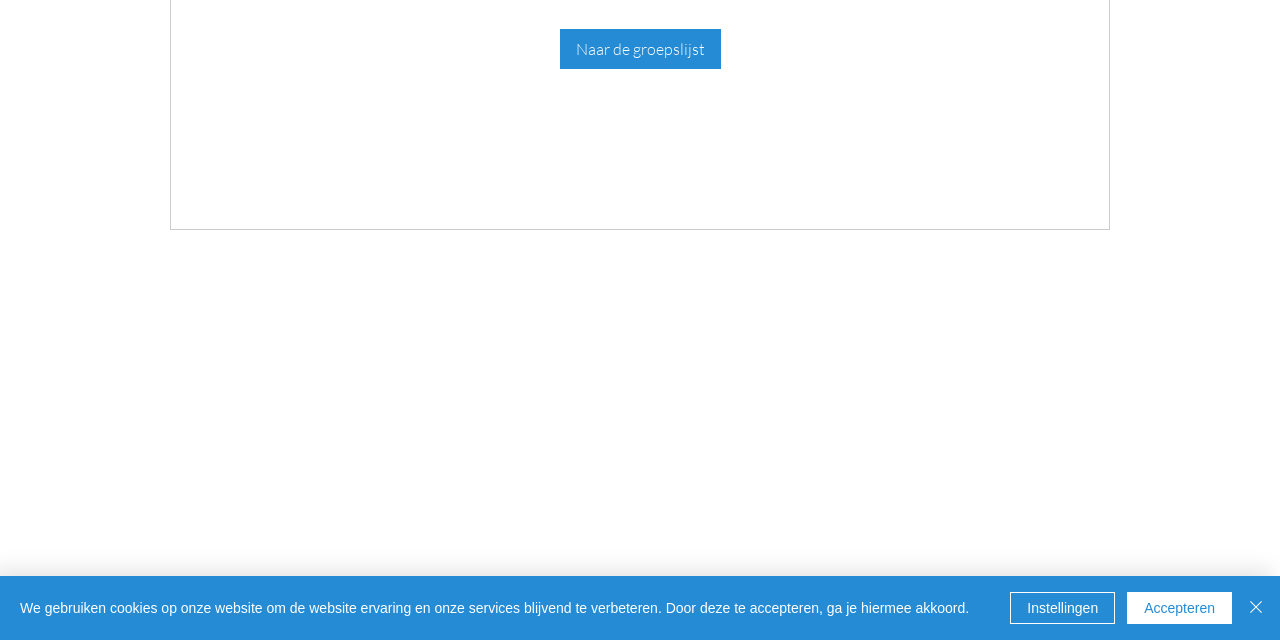Locate the bounding box coordinates of the UI element described by: "Accepteren". The bounding box coordinates should consist of four float numbers between 0 and 1, i.e., [left, top, right, bottom].

[0.881, 0.925, 0.962, 0.975]